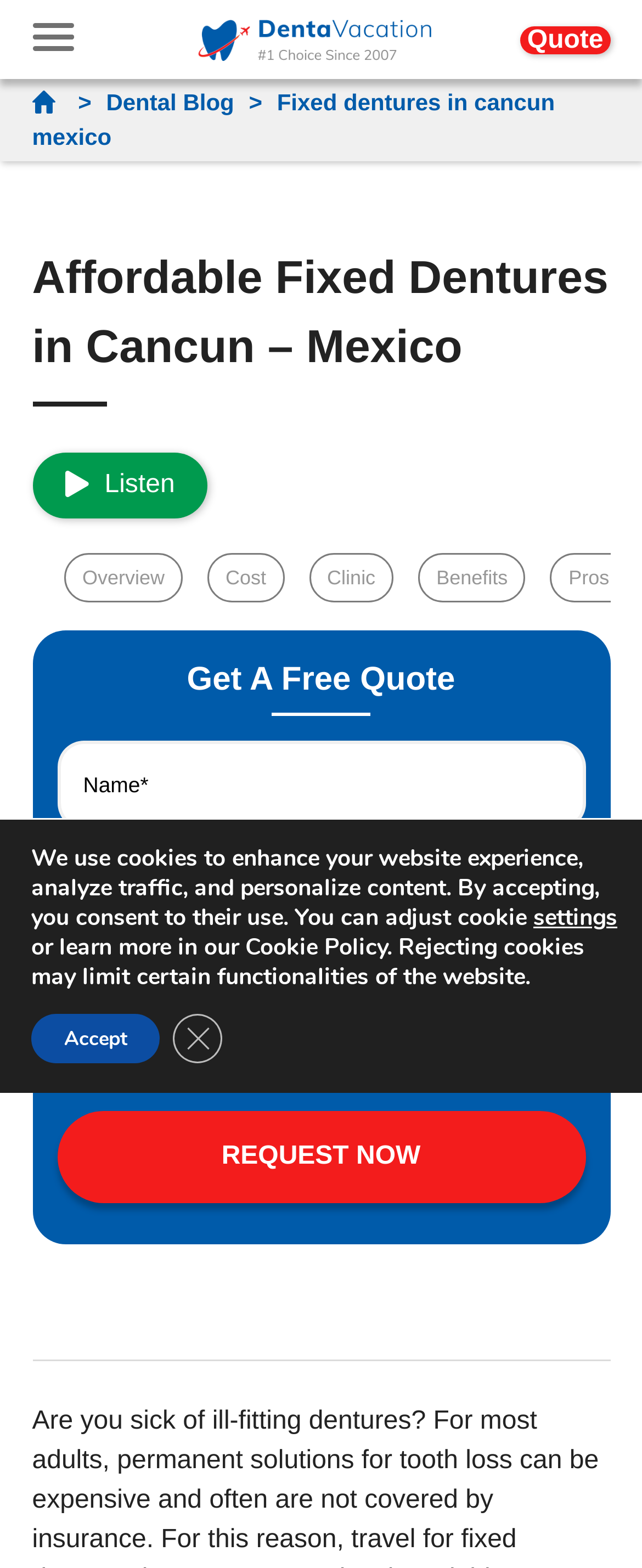Kindly determine the bounding box coordinates for the clickable area to achieve the given instruction: "Click the DentaVacation Logo".

[0.306, 0.008, 0.694, 0.042]